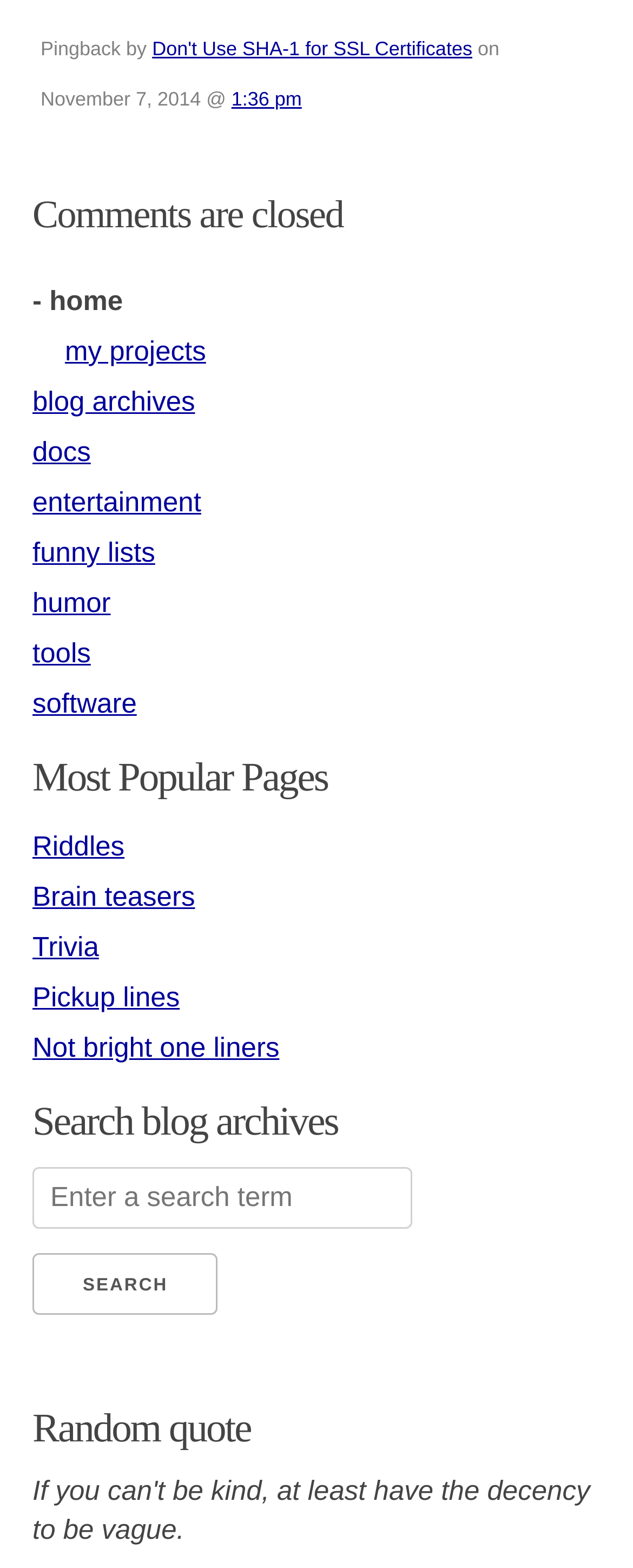Use a single word or phrase to answer the question: How many links are under 'Most Popular Pages'?

5